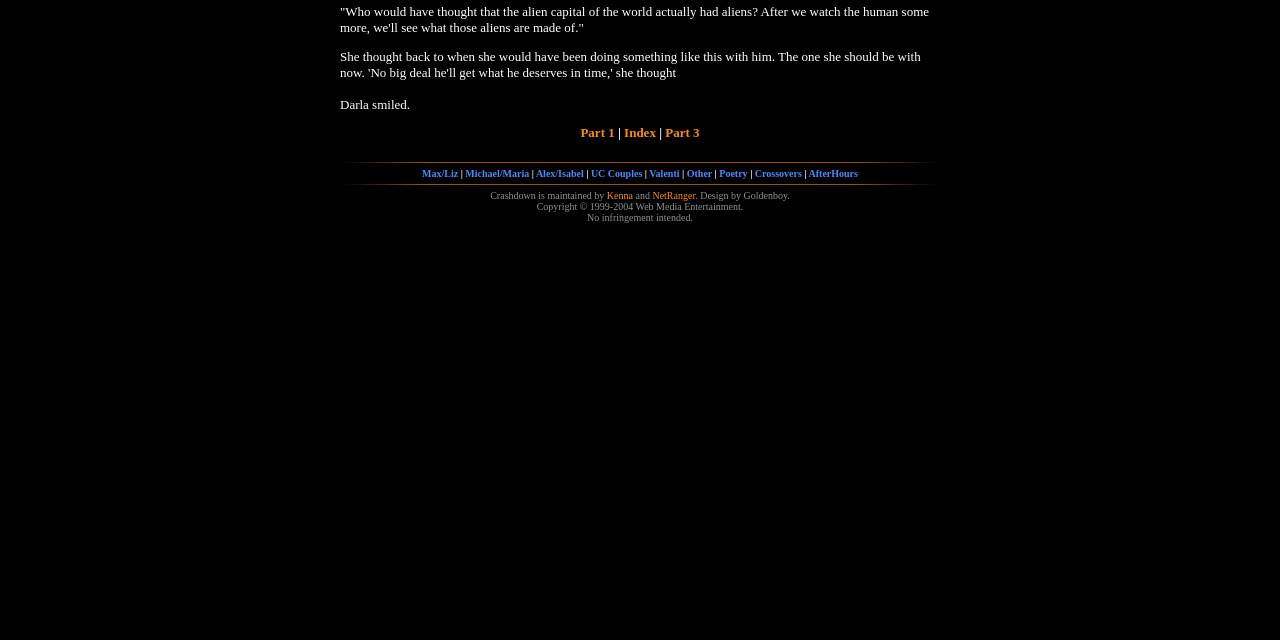Identify the bounding box coordinates for the UI element described by the following text: "UC Couples". Provide the coordinates as four float numbers between 0 and 1, in the format [left, top, right, bottom].

[0.462, 0.262, 0.502, 0.28]